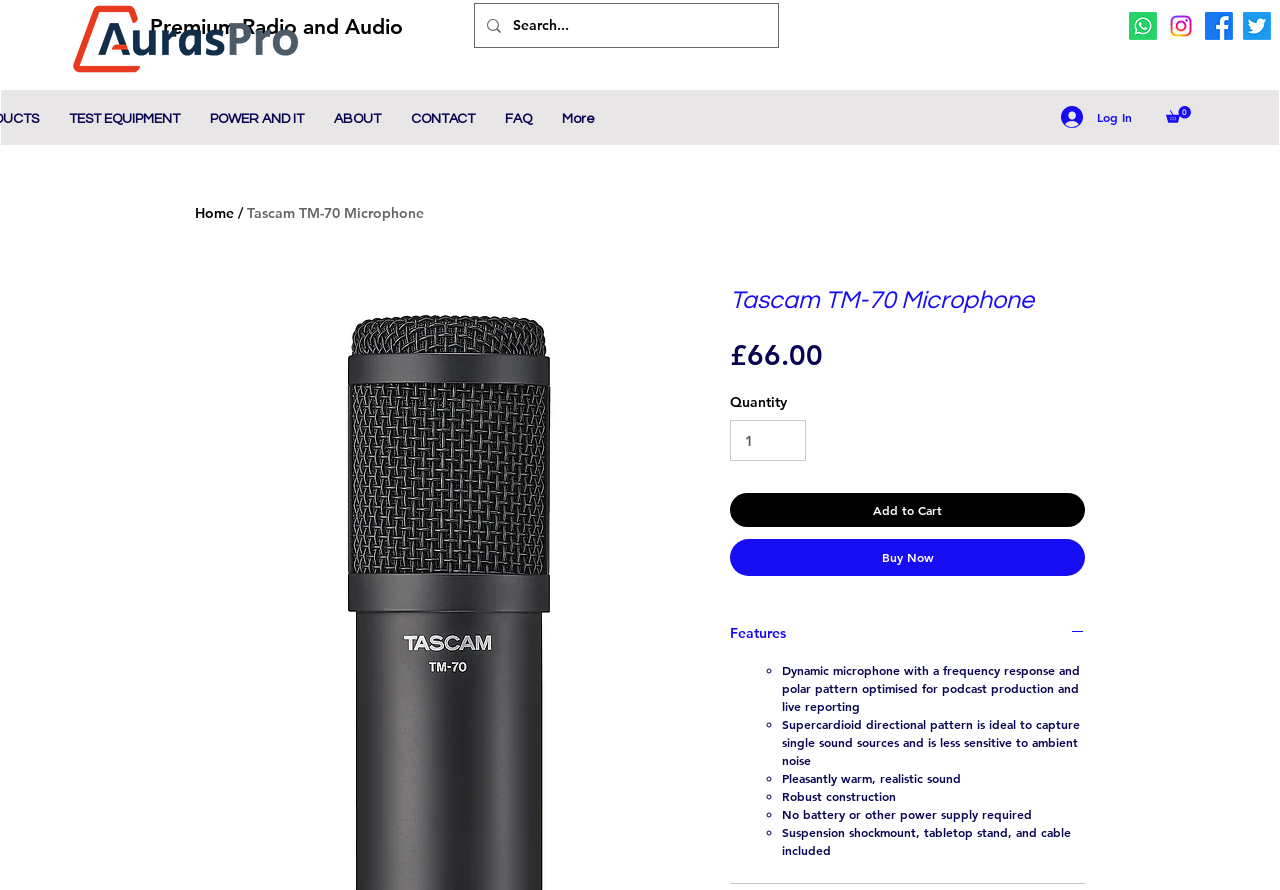Please provide a comprehensive response to the question based on the details in the image: Does the Tascam TM-70 Microphone require a battery or power supply?

According to the webpage, the Tascam TM-70 Microphone does not require a battery or other power supply. This information can be found in the features section of the webpage, where it is listed as one of the microphone's features.